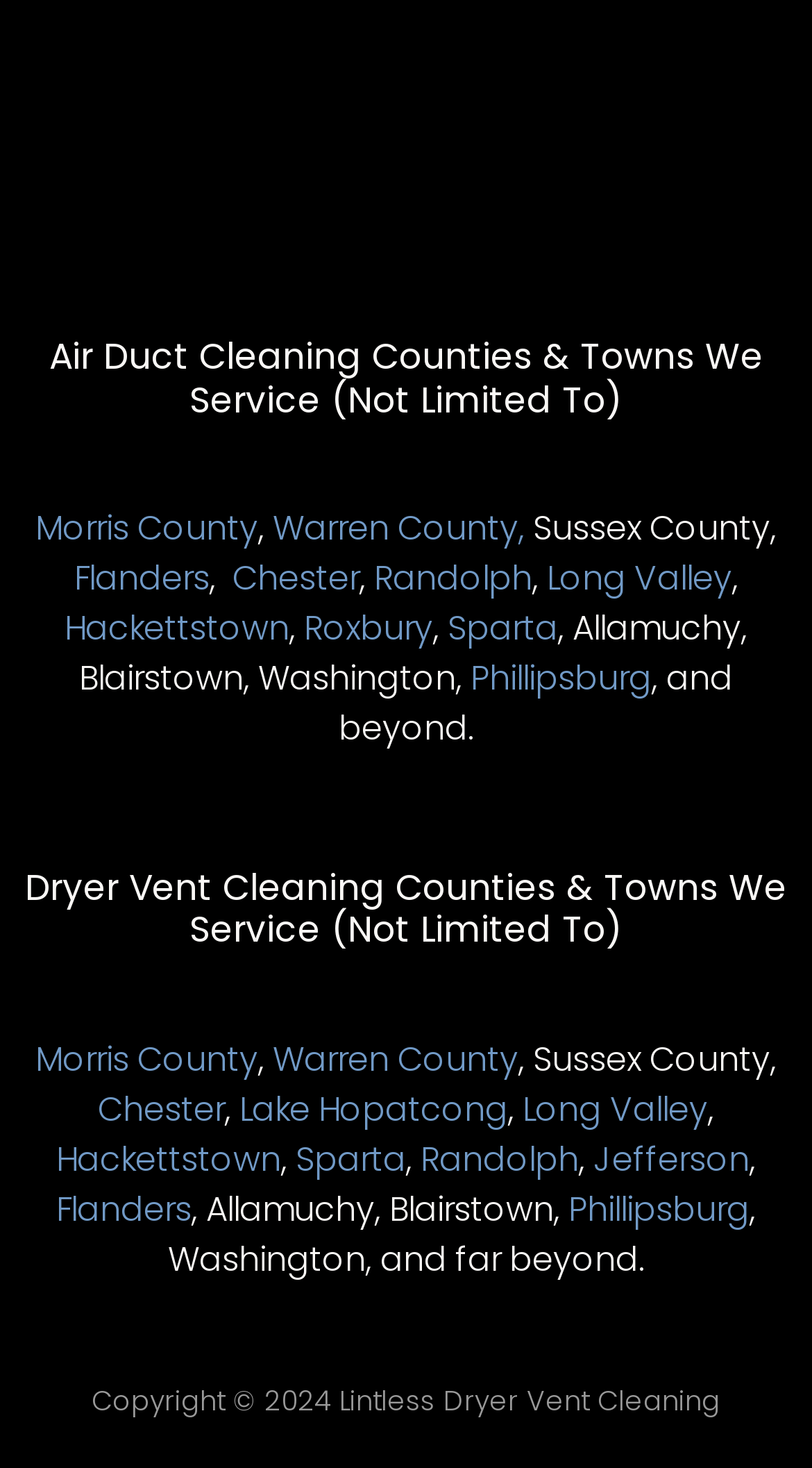Please provide a one-word or short phrase answer to the question:
What is the copyright year mentioned at the bottom of the page?

2024